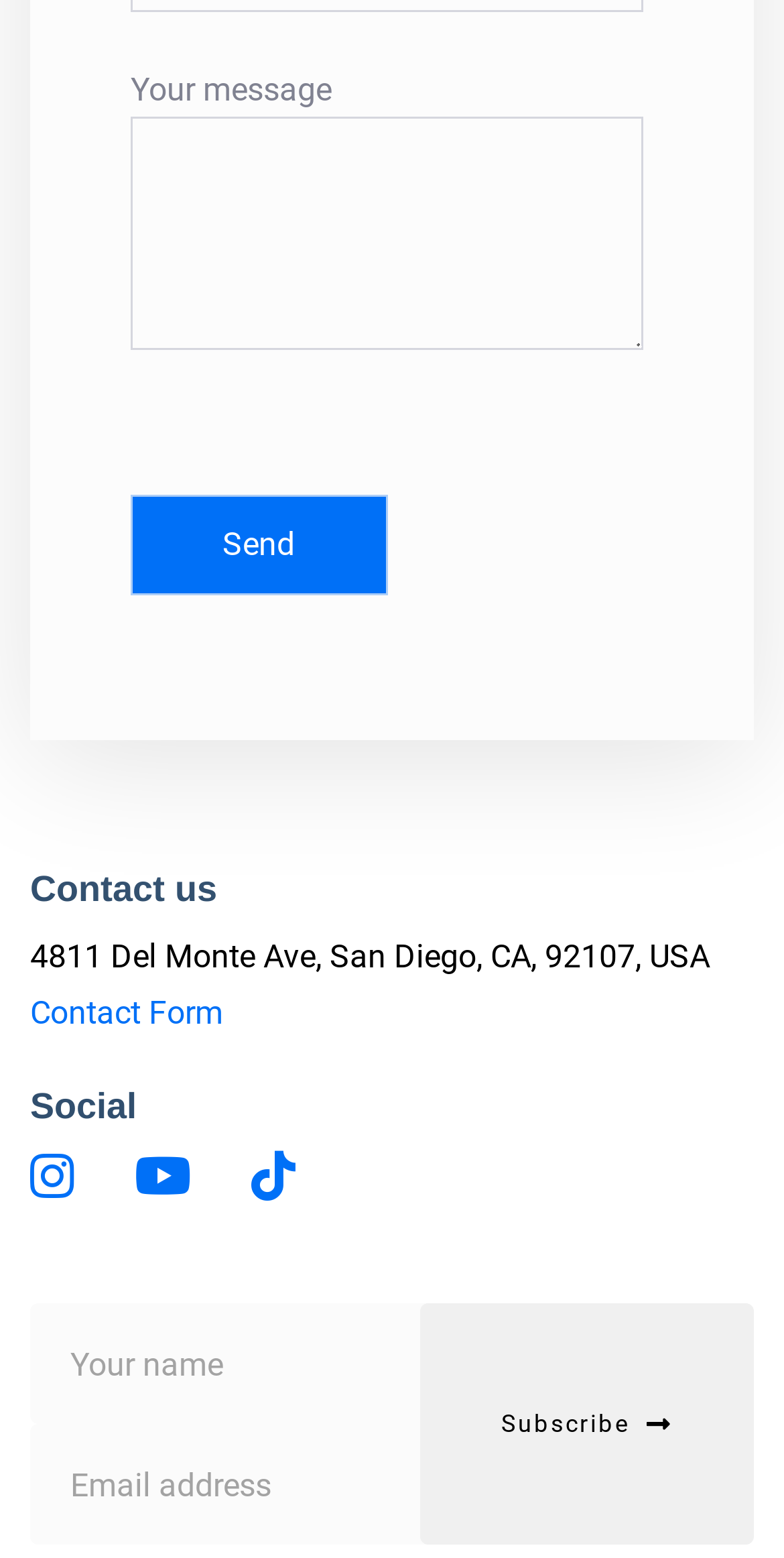Please answer the following question using a single word or phrase: 
What is the purpose of the 'Subscribe' button?

To subscribe to a newsletter